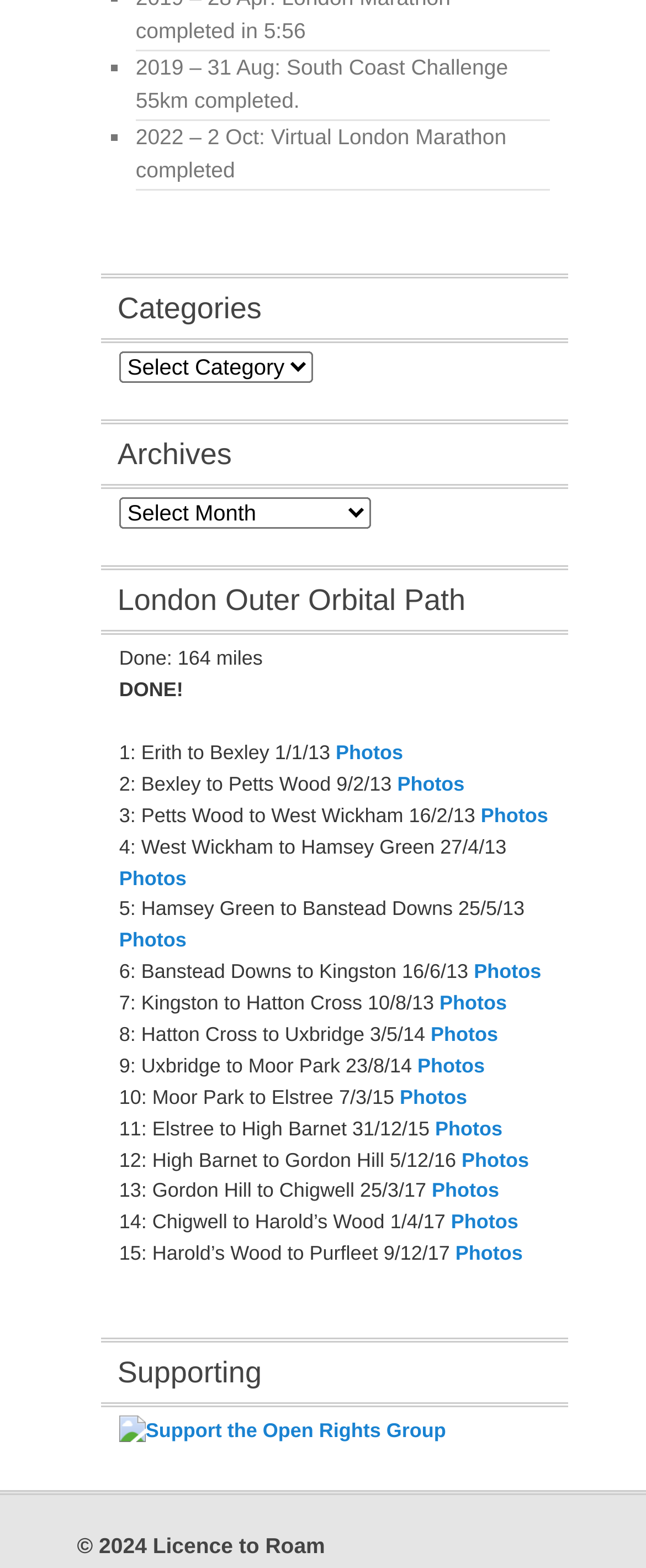Please determine the bounding box coordinates of the element to click on in order to accomplish the following task: "View Licence to Roam". Ensure the coordinates are four float numbers ranging from 0 to 1, i.e., [left, top, right, bottom].

[0.236, 0.978, 0.503, 0.994]